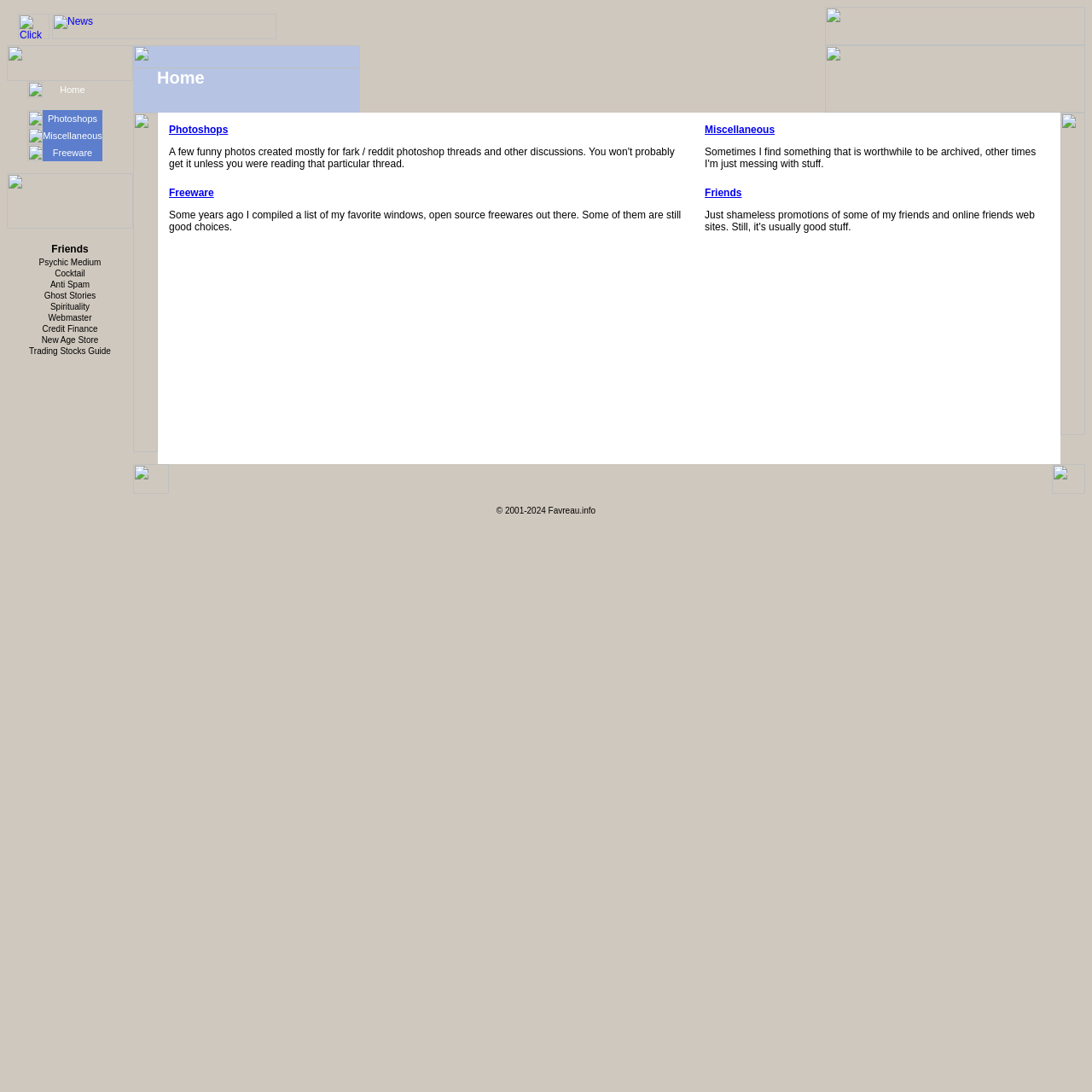Please give a succinct answer using a single word or phrase:
What is the purpose of the 'Friends' section?

Shameless promotions